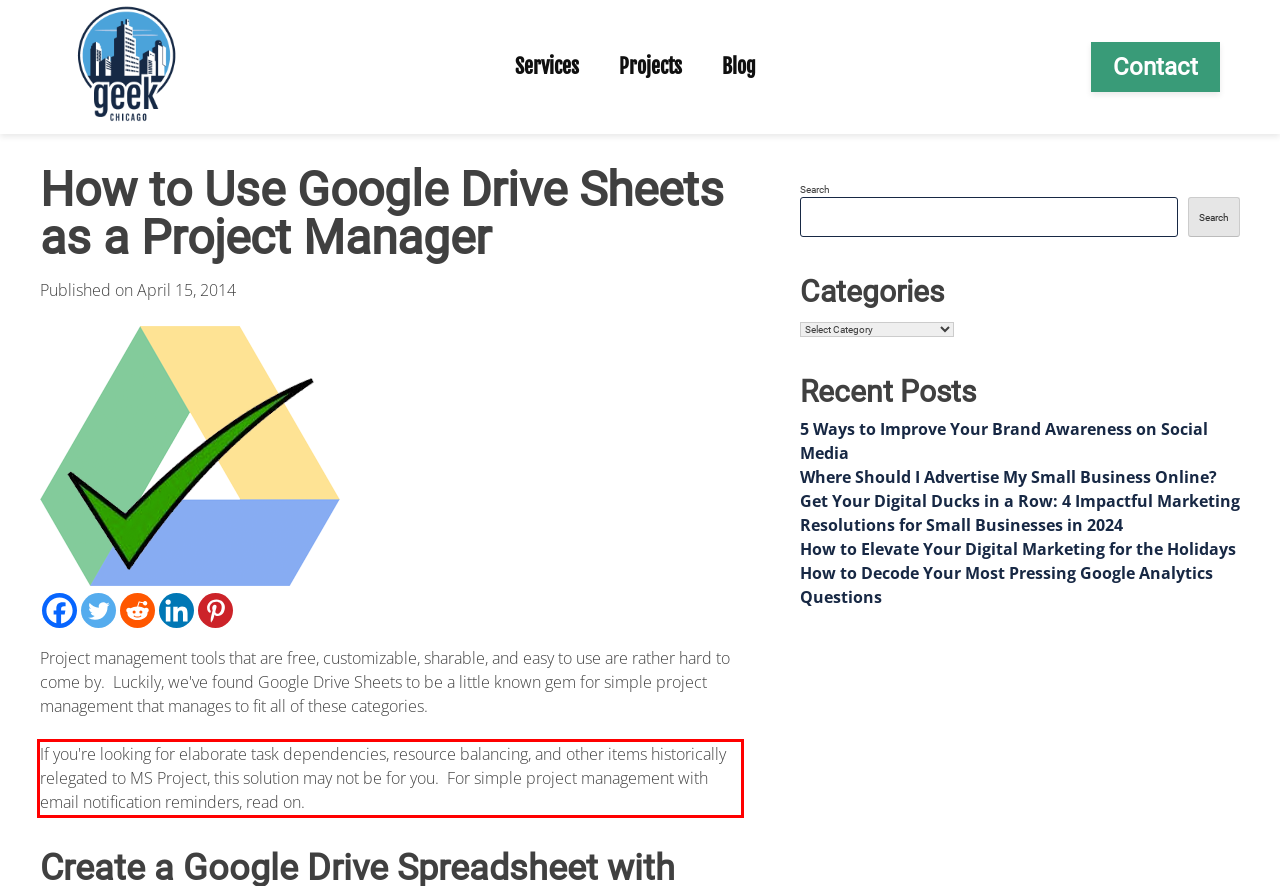Examine the screenshot of the webpage, locate the red bounding box, and perform OCR to extract the text contained within it.

If you're looking for elaborate task dependencies, resource balancing, and other items historically relegated to MS Project, this solution may not be for you. For simple project management with email notification reminders, read on.